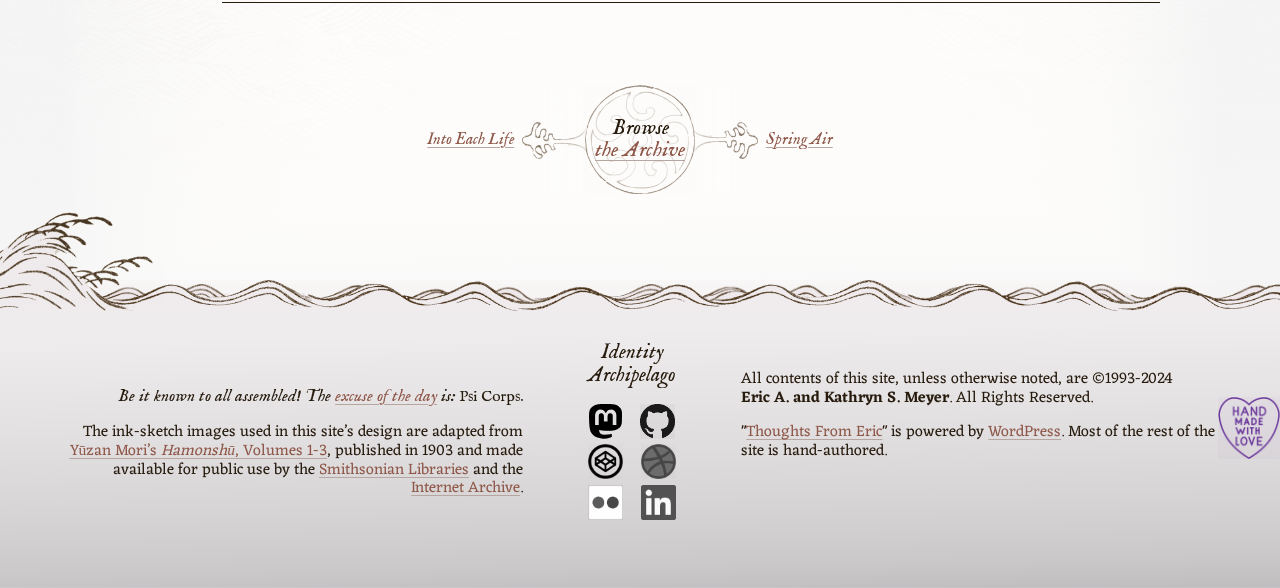Identify the bounding box coordinates of the section to be clicked to complete the task described by the following instruction: "Read Thoughts From Eric". The coordinates should be four float numbers between 0 and 1, formatted as [left, top, right, bottom].

[0.583, 0.711, 0.689, 0.759]